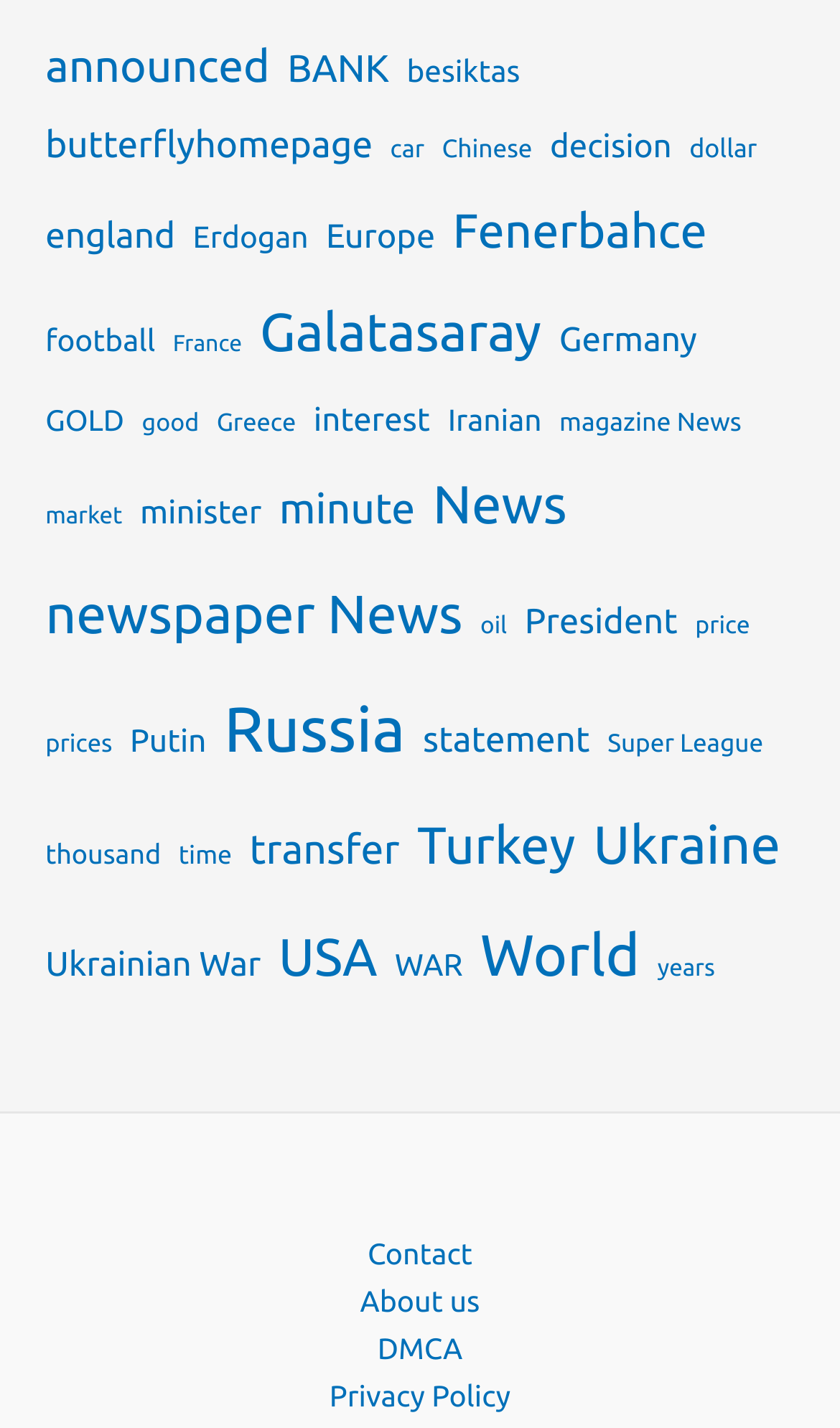Locate the bounding box coordinates of the area you need to click to fulfill this instruction: 'Check the 'Privacy Policy''. The coordinates must be in the form of four float numbers ranging from 0 to 1: [left, top, right, bottom].

None